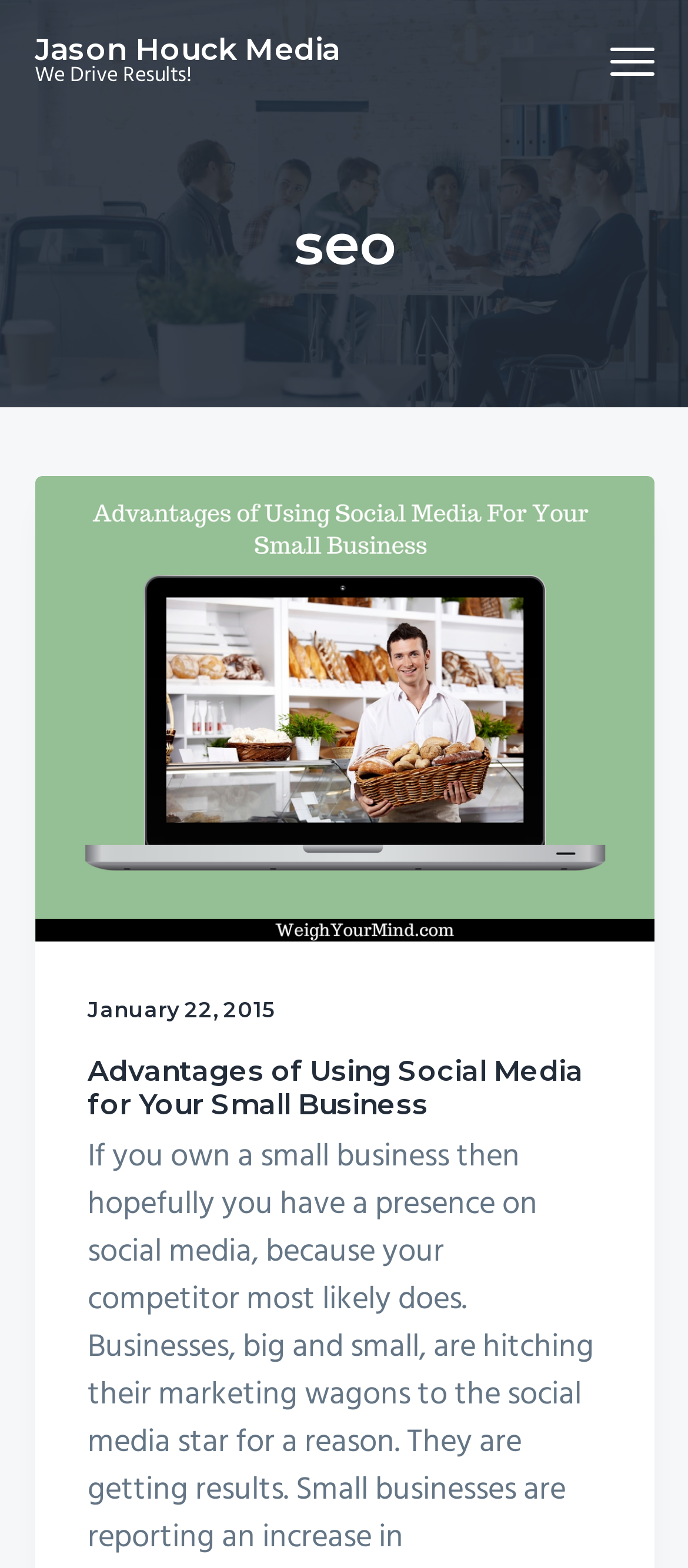Answer the question briefly using a single word or phrase: 
What is the date of the first article?

January 22, 2015